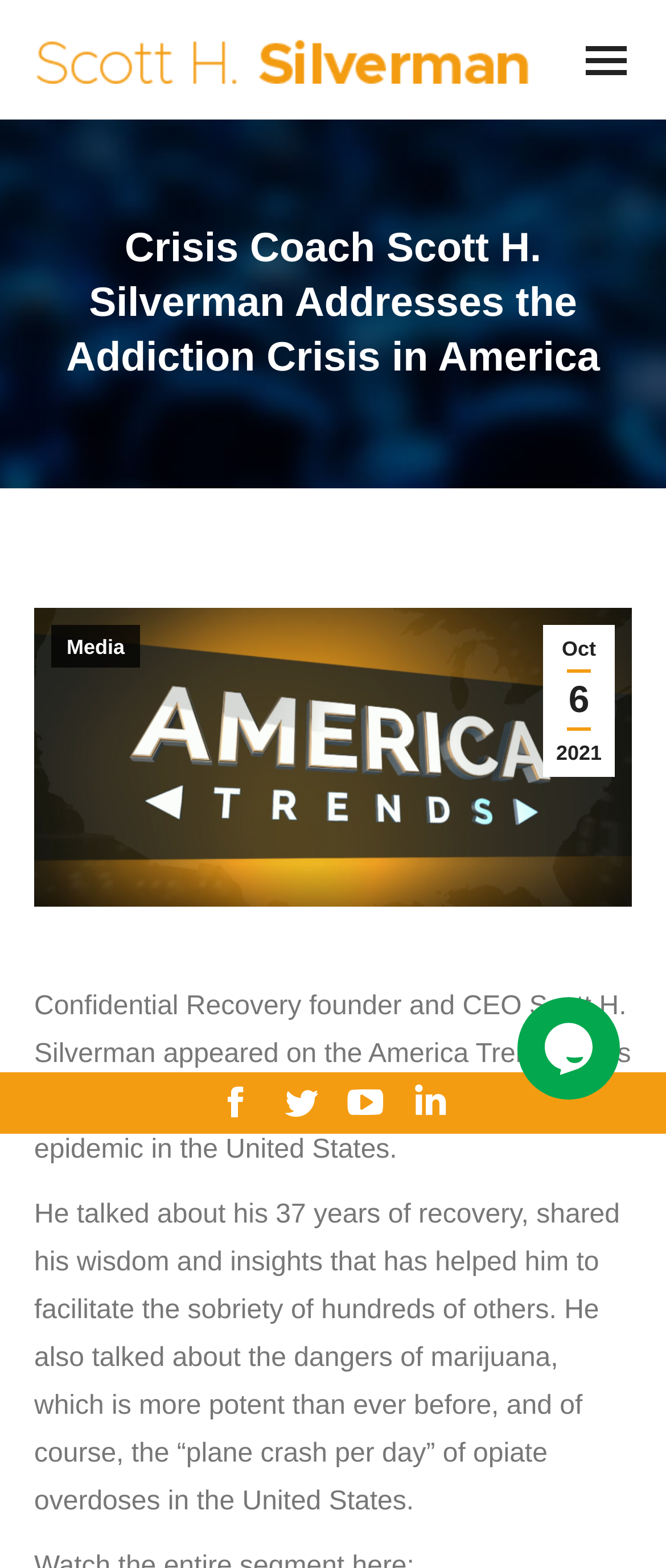Locate the bounding box of the UI element defined by this description: "Go to Top". The coordinates should be given as four float numbers between 0 and 1, formatted as [left, top, right, bottom].

[0.872, 0.669, 0.974, 0.712]